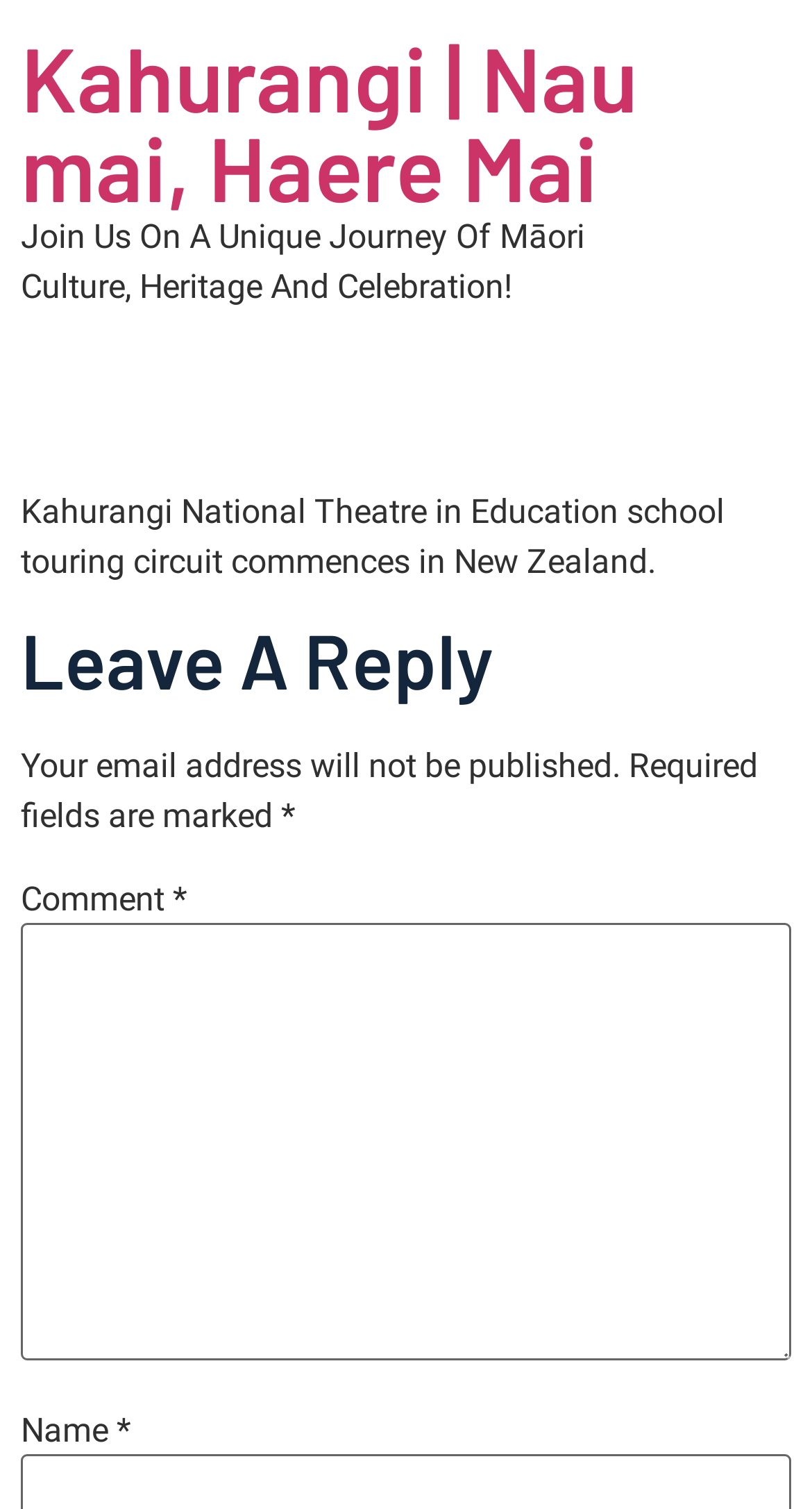Kindly respond to the following question with a single word or a brief phrase: 
What is the name of the national theatre mentioned?

Kahurangi National Theatre